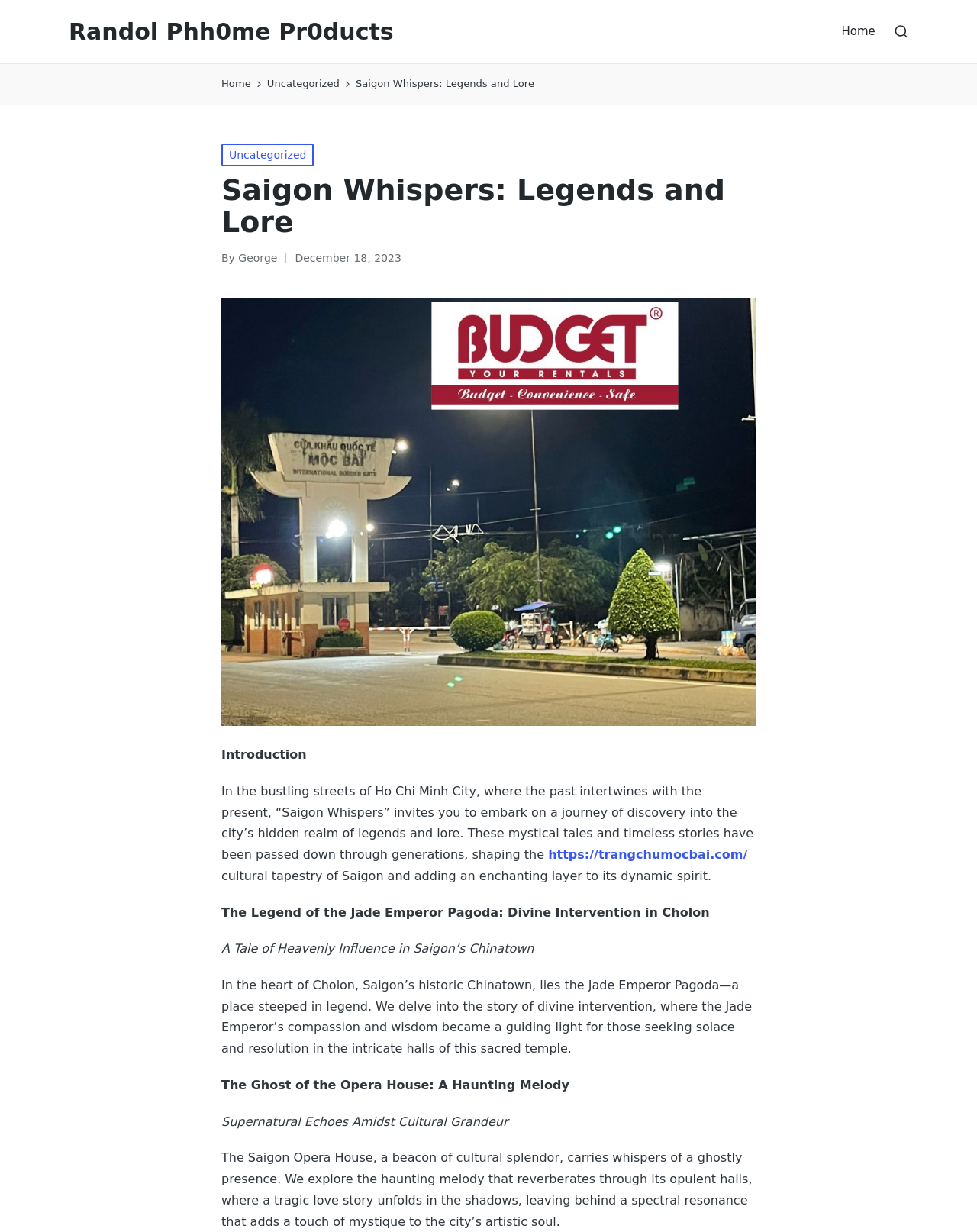Determine the bounding box for the UI element that matches this description: "Randol Phh0me Pr0ducts".

[0.07, 0.015, 0.403, 0.036]